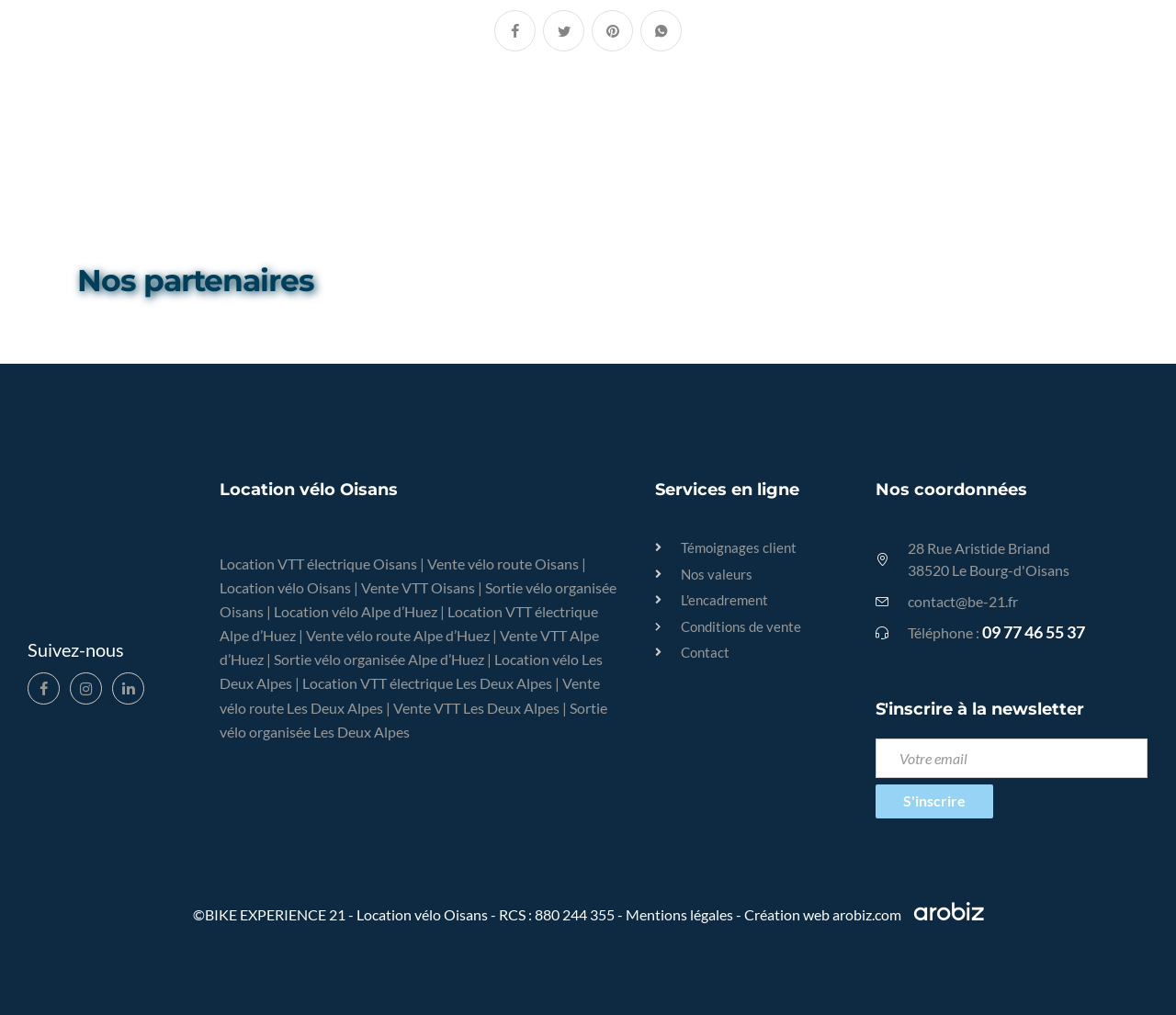Show the bounding box coordinates of the element that should be clicked to complete the task: "Click on the 'Nos partenaires' link".

[0.065, 0.258, 0.267, 0.295]